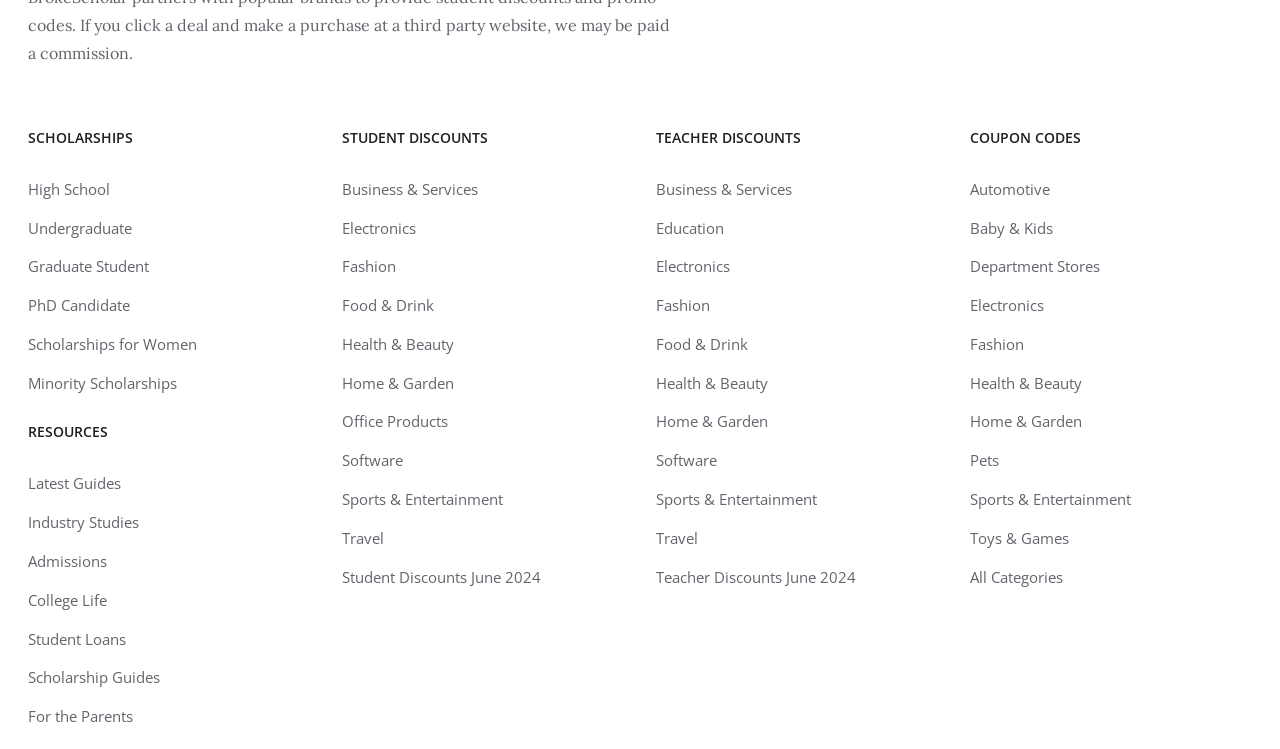Locate the bounding box coordinates of the element to click to perform the following action: 'Explore Latest Guides'. The coordinates should be given as four float values between 0 and 1, in the form of [left, top, right, bottom].

[0.022, 0.632, 0.095, 0.659]